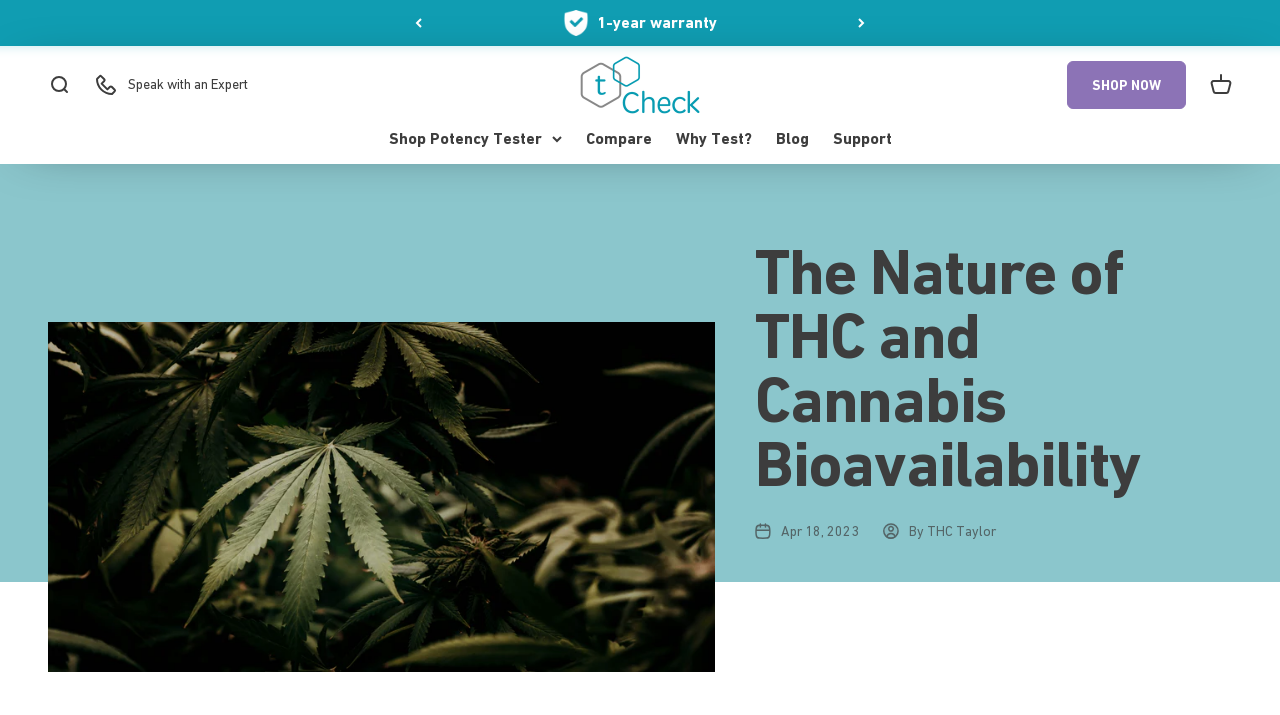What is the author's name?
Refer to the image and answer the question using a single word or phrase.

THC Taylor